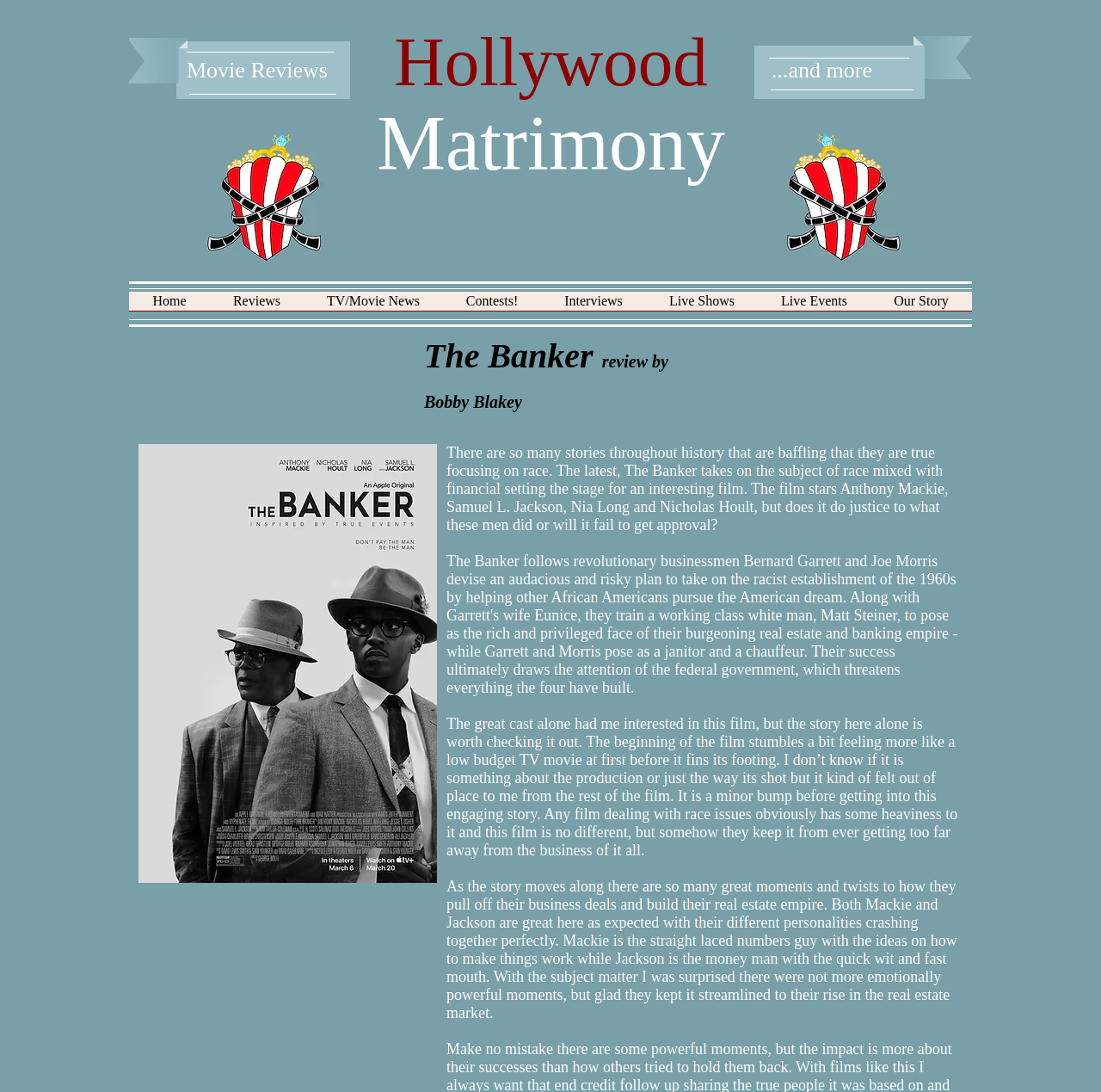Who are the main actors mentioned in the review?
Answer the question with a single word or phrase derived from the image.

Anthony Mackie, Samuel L. Jackson, Nia Long, Nicholas Hoult